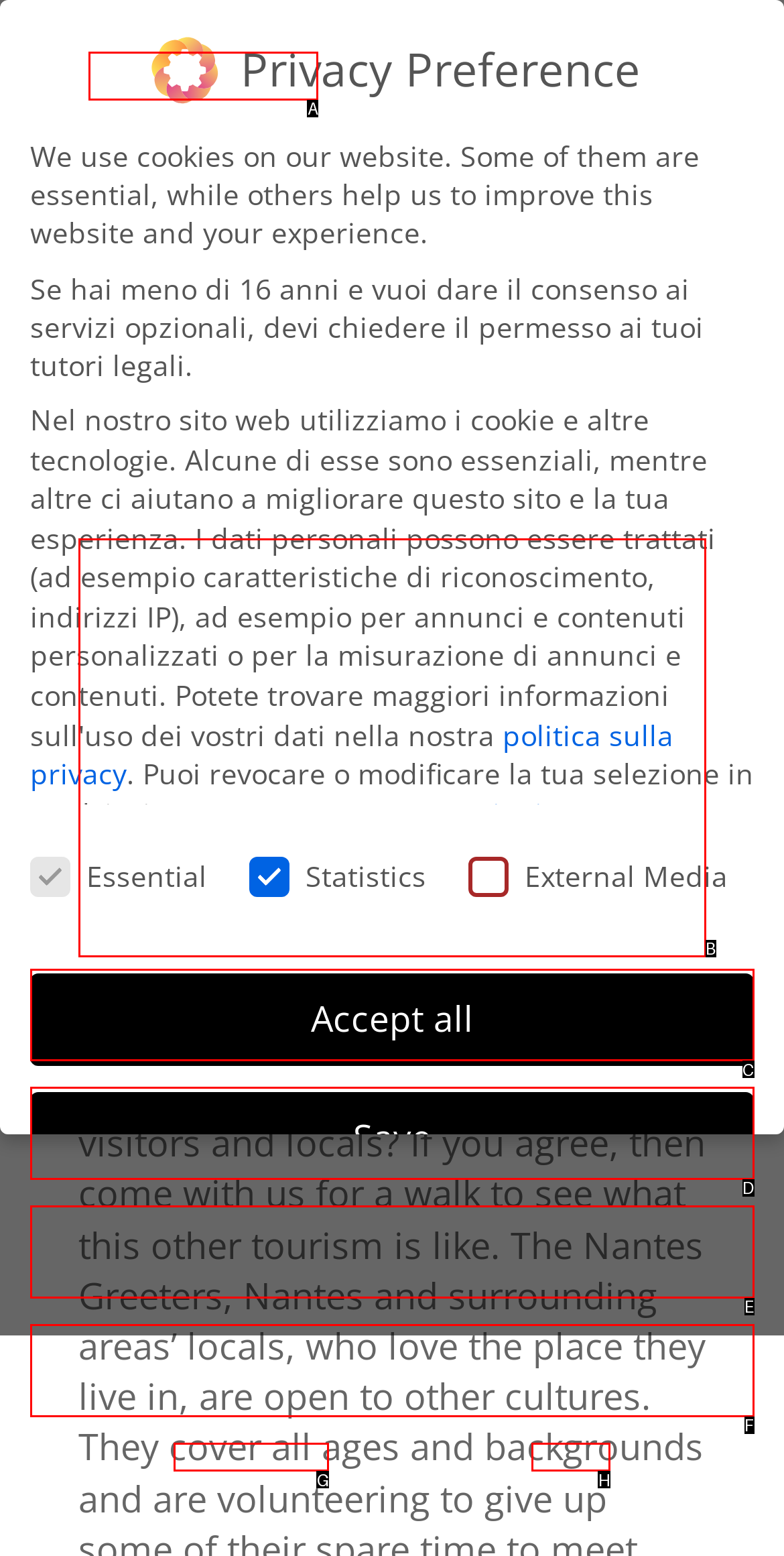Which option should be clicked to execute the following task: Click on the link to Denver Film Society? Respond with the letter of the selected option.

None